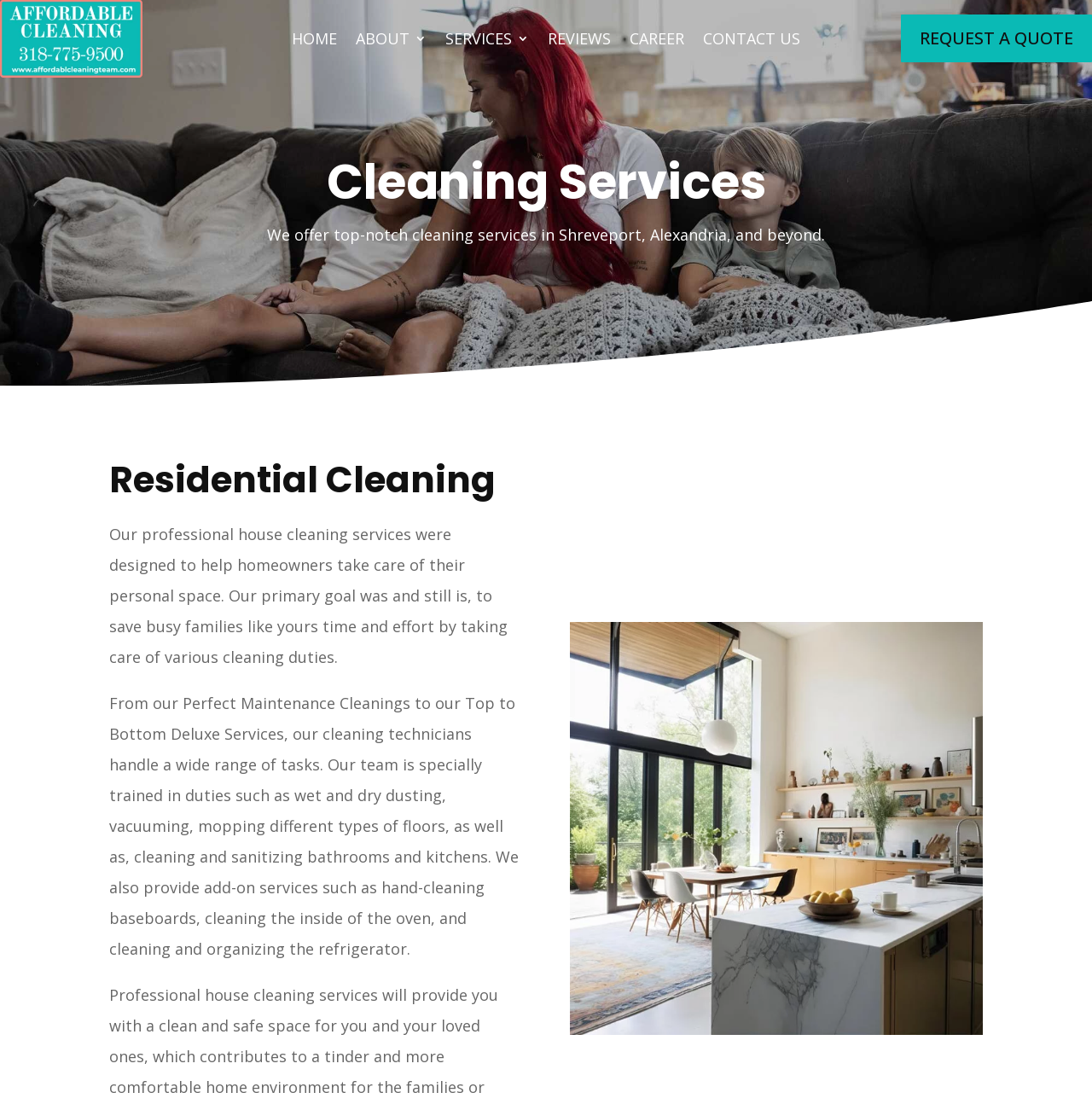Articulate a detailed summary of the webpage's content and design.

The webpage is about a cleaning services company that operates in Shreveport, Alexandria, and surrounding areas. At the top left corner, there is a small image. The main navigation menu is located at the top center, consisting of seven links: HOME, ABOUT, SERVICES, REVIEWS, CAREER, CONTACT US, and REQUEST A QUOTE, which is positioned at the top right corner.

Below the navigation menu, there is a heading that reads "Cleaning Services". Underneath, there are two lines of text that introduce the company's services, stating that they offer top-notch cleaning services in Shreveport, Alexandria, and beyond.

Further down, there is a heading that reads "Residential Cleaning". Below this heading, there is a paragraph of text that explains the company's residential cleaning services, which are designed to help homeowners save time and effort by taking care of various cleaning duties. The text also mentions the range of tasks that the cleaning technicians can handle, including dusting, vacuuming, mopping, and cleaning bathrooms and kitchens.

To the right of this text, there is a large image that appears to show a clean and safe living space, with a caption that reads "Clean and safe place for your loved ones - Cleaning services in Shreveport LA".